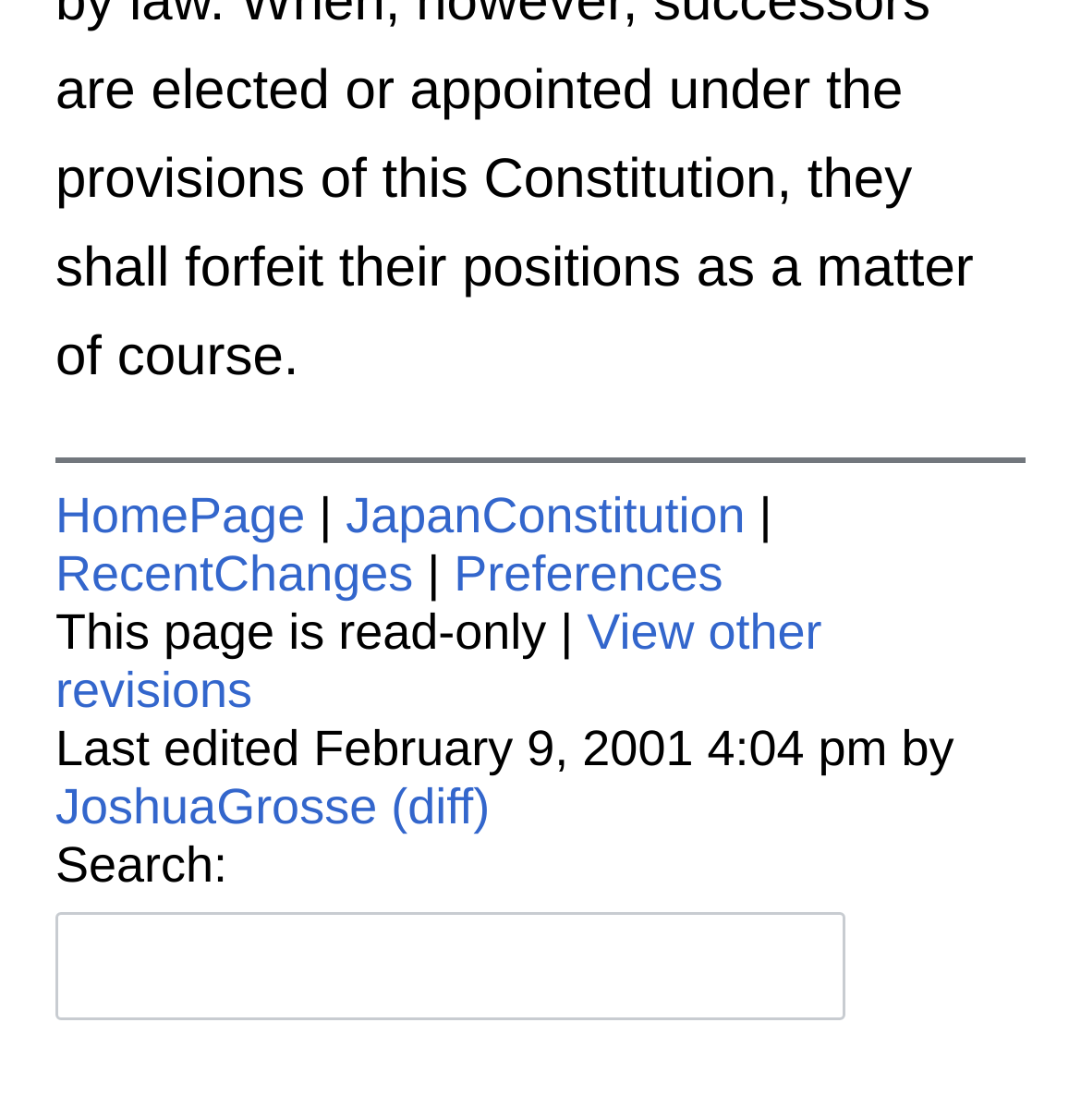Identify the bounding box coordinates for the UI element that matches this description: "View other revisions".

[0.051, 0.539, 0.76, 0.64]